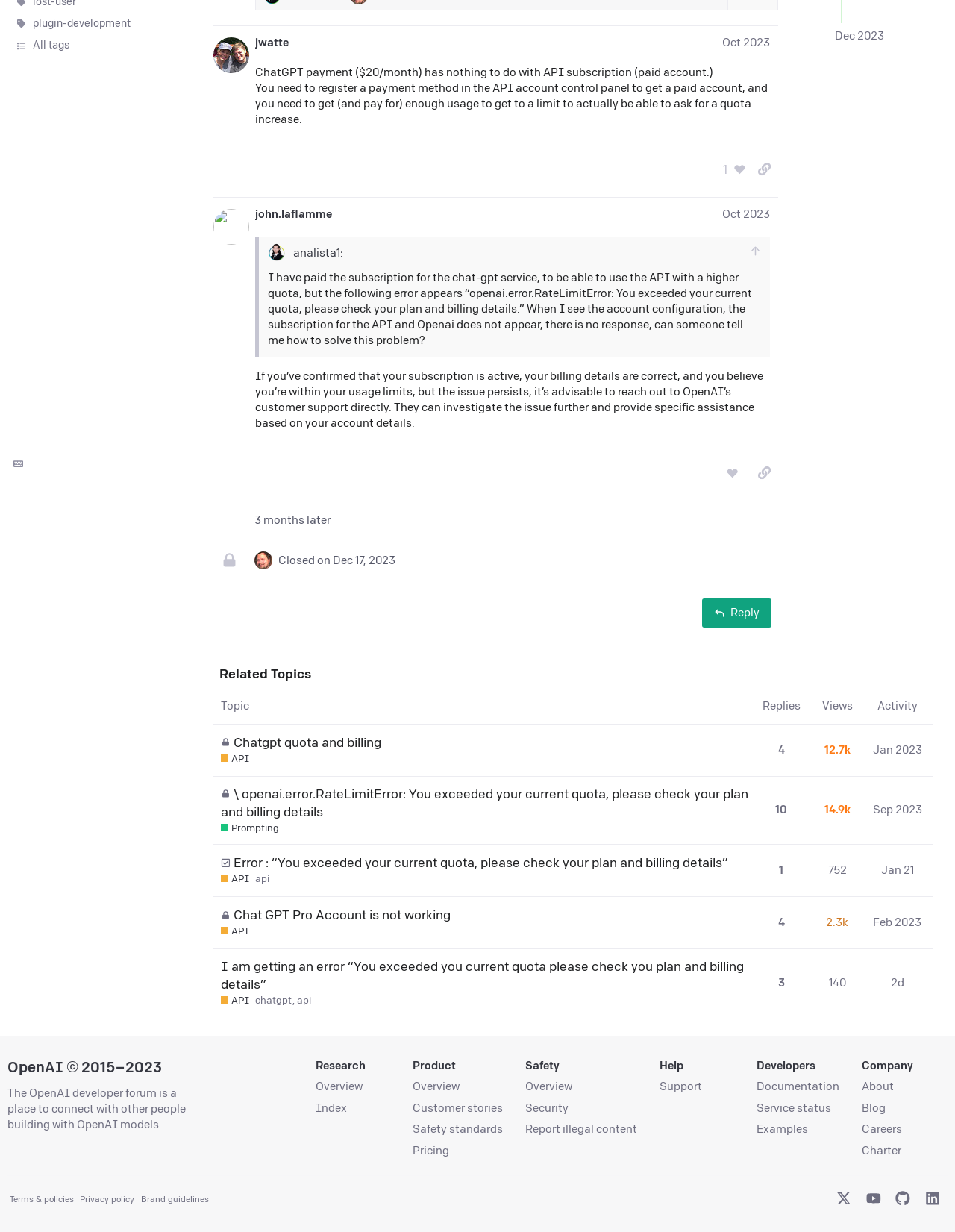Find the bounding box coordinates for the UI element that matches this description: "Dec 2023".

[0.874, 0.023, 0.926, 0.036]